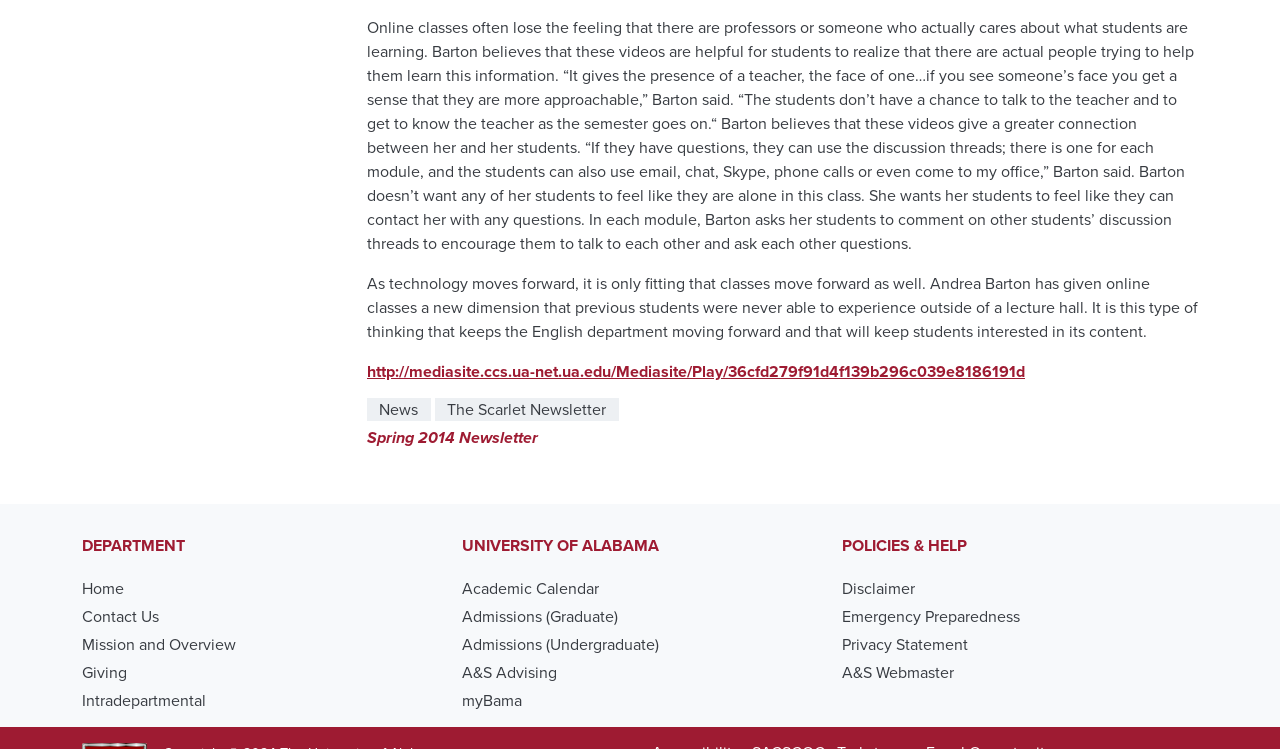Based on the element description: "News", identify the UI element and provide its bounding box coordinates. Use four float numbers between 0 and 1, [left, top, right, bottom].

[0.293, 0.526, 0.33, 0.568]